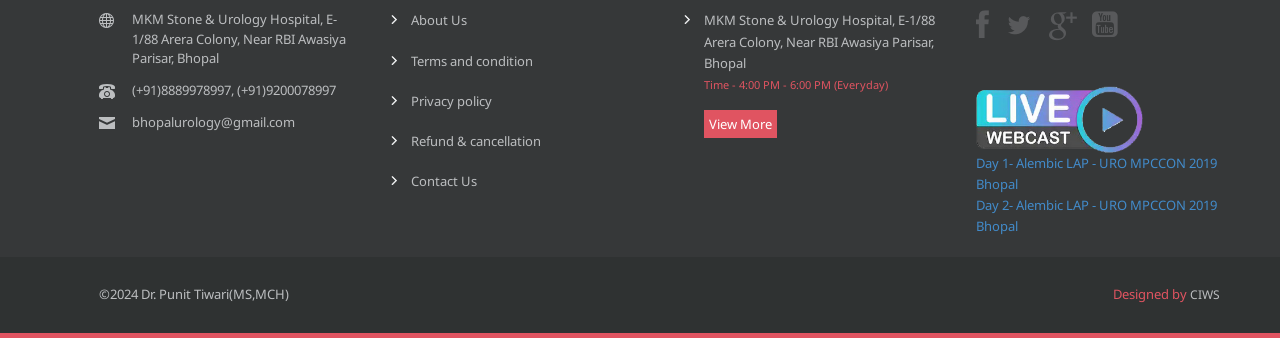Locate the bounding box of the UI element described by: "Terms and condition" in the given webpage screenshot.

[0.321, 0.152, 0.416, 0.206]